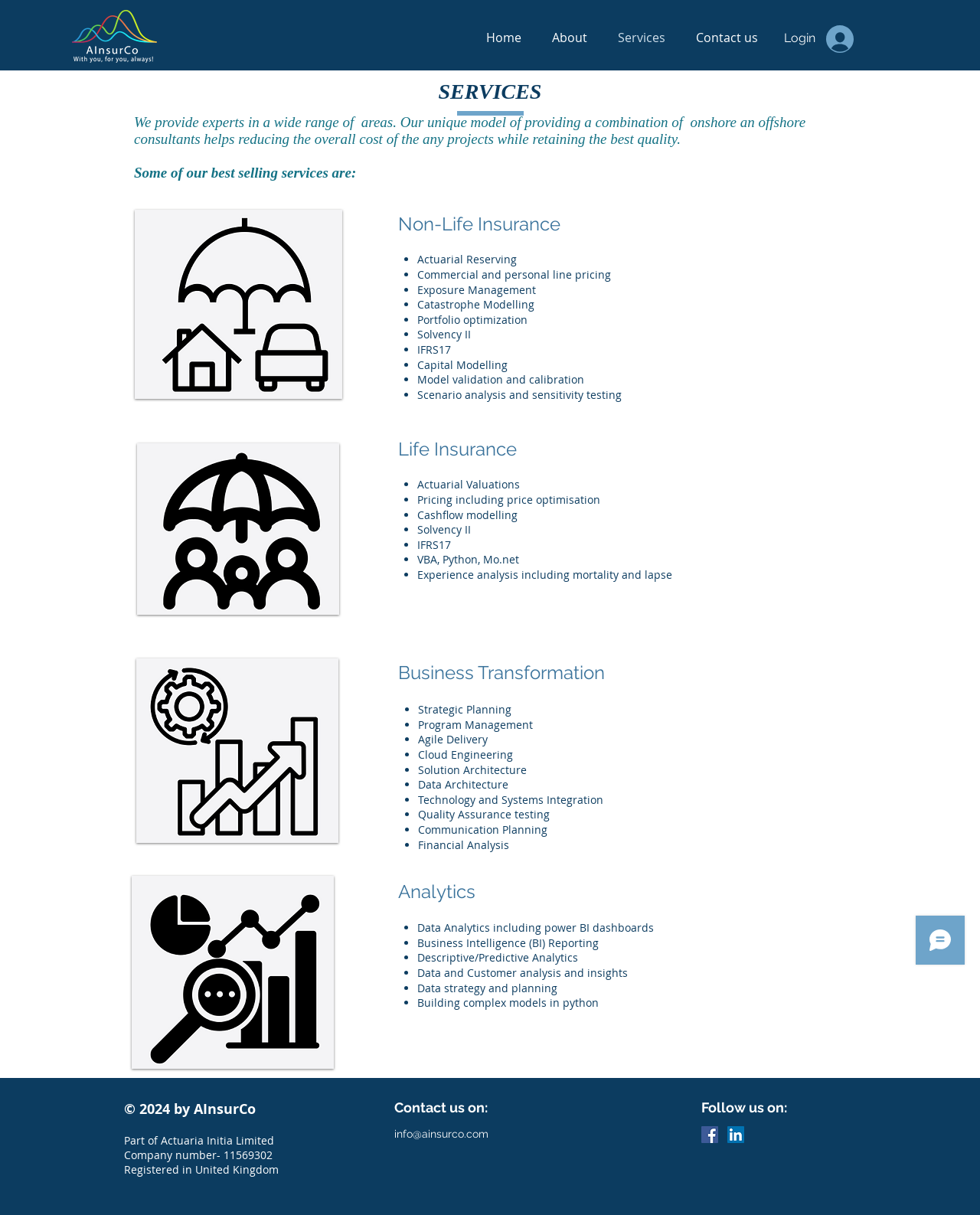Please answer the following question using a single word or phrase: 
What is the 'Cashflow modelling' service used for?

Life Insurance